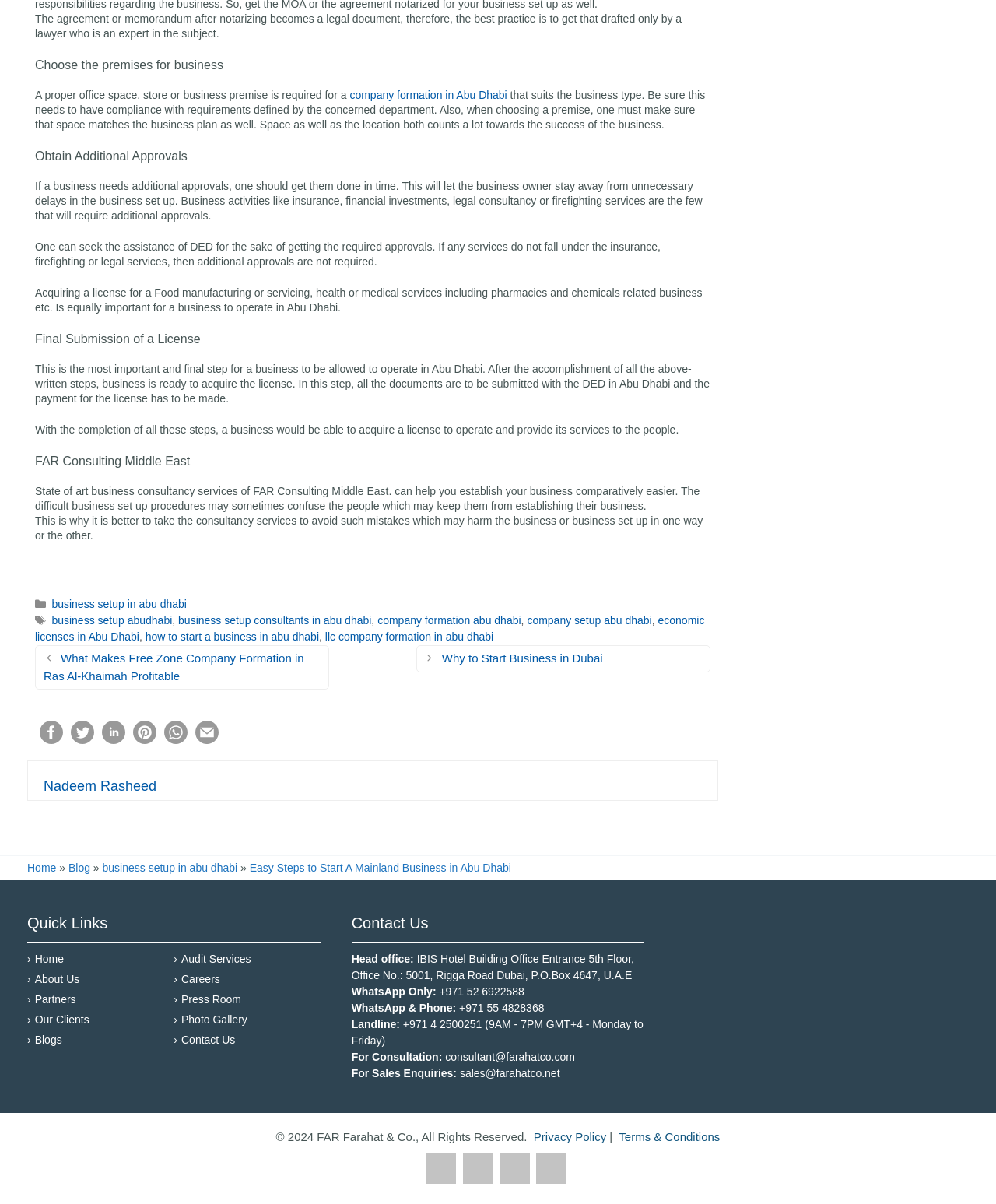What is the role of DED in the business setup process in Abu Dhabi?
Look at the image and answer with only one word or phrase.

To assist in getting required approvals